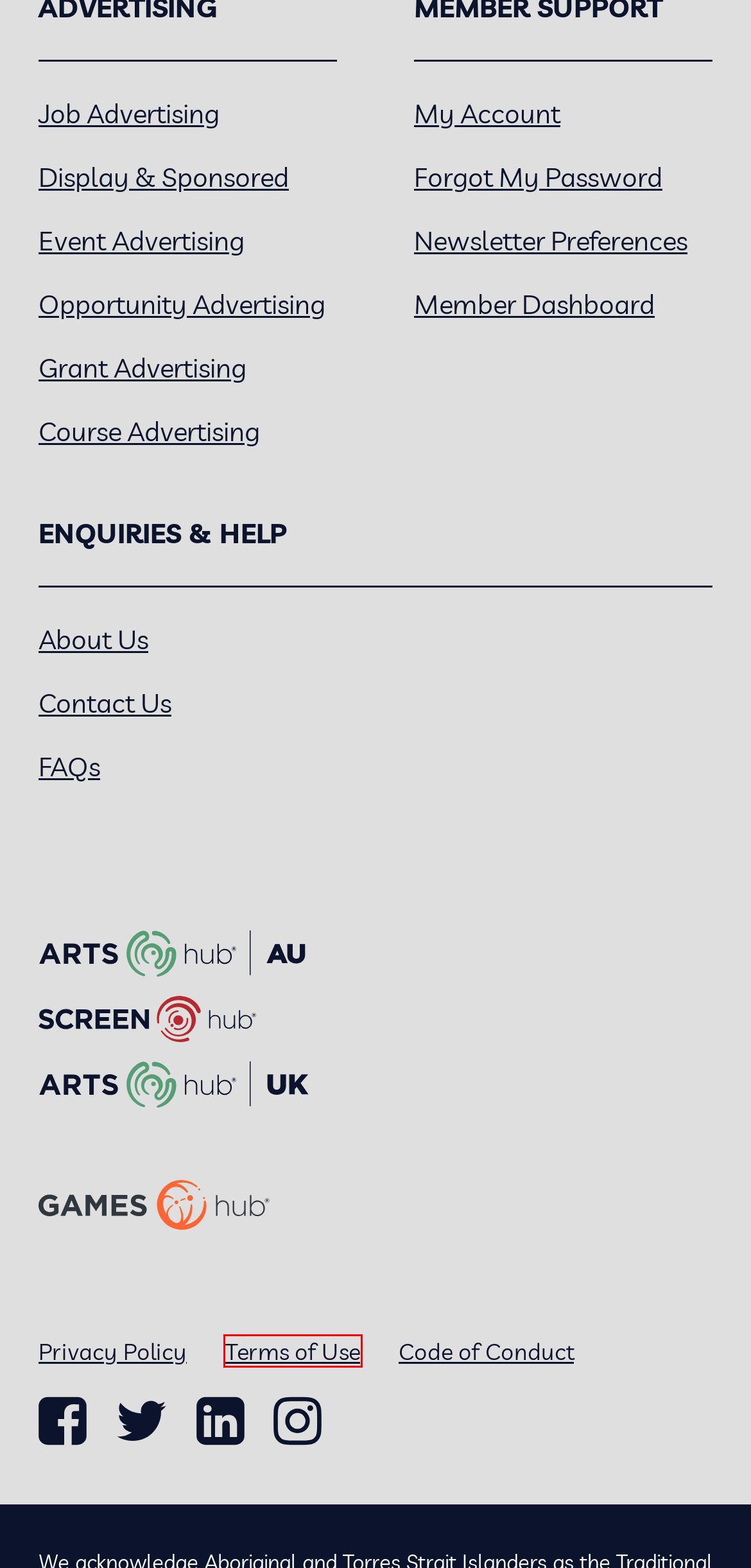You have a screenshot of a webpage where a red bounding box highlights a specific UI element. Identify the description that best matches the resulting webpage after the highlighted element is clicked. The choices are:
A. Arts News, Commentary, Reviews & Industry Analysis | ArtsHub
B. Art Reviews – ArtsHub Australia
C. What’s streaming in September 2022: Australian guide
D. Terms of use – ArtsHub Australia
E. Subscribe to ArtsHub Australia Newsletters – ArtsHub Australia
F. ArtsHub: The Australian Arts Industry Hub - News, Jobs, Events
G. ArtsHub Australia
H. Privacy Policy – ArtsHub Australia

D